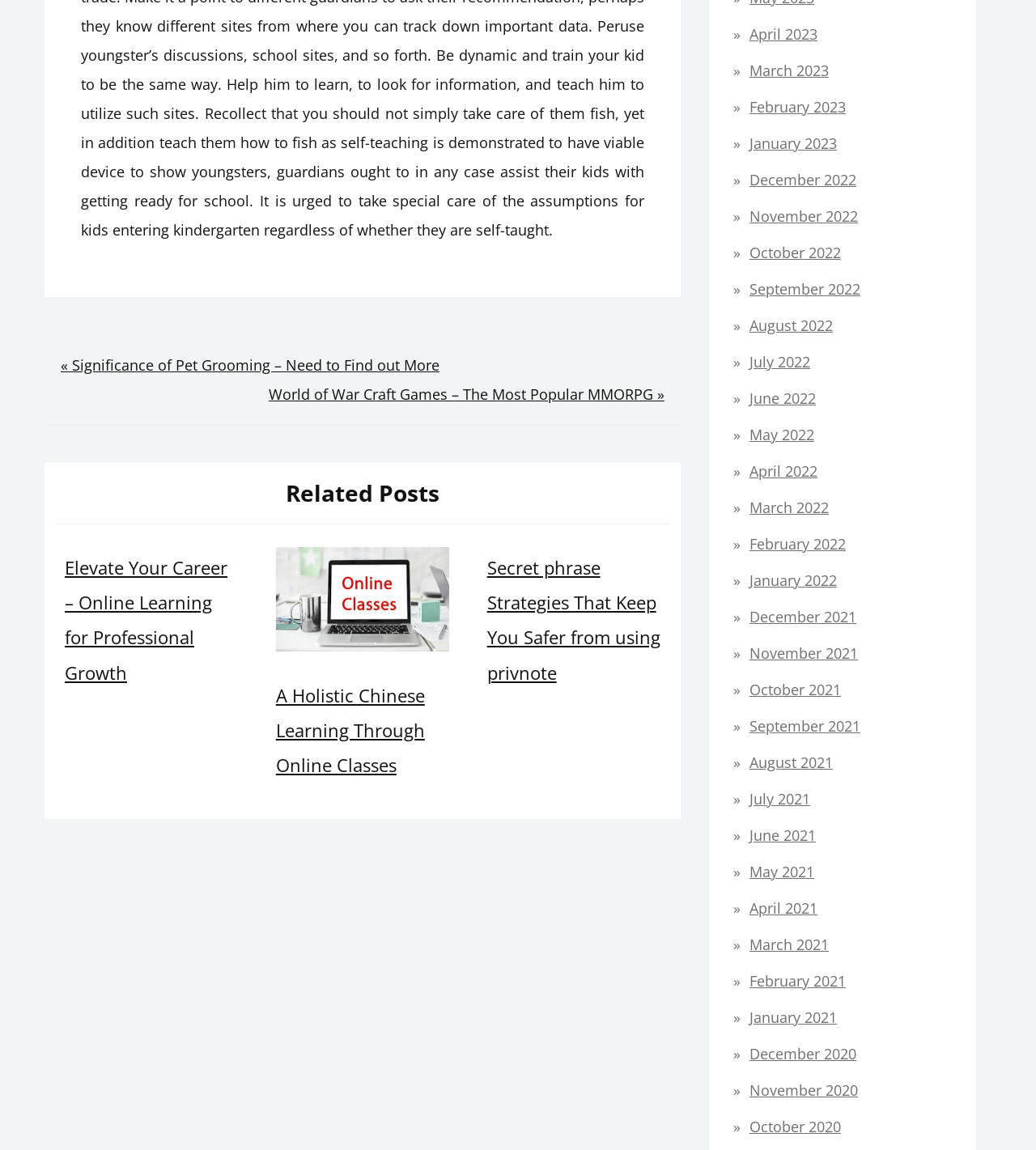Find the bounding box coordinates for the element that must be clicked to complete the instruction: "Click on the 'A Holistic Chinese Learning Through Online Classes' link". The coordinates should be four float numbers between 0 and 1, indicated as [left, top, right, bottom].

[0.266, 0.594, 0.41, 0.676]